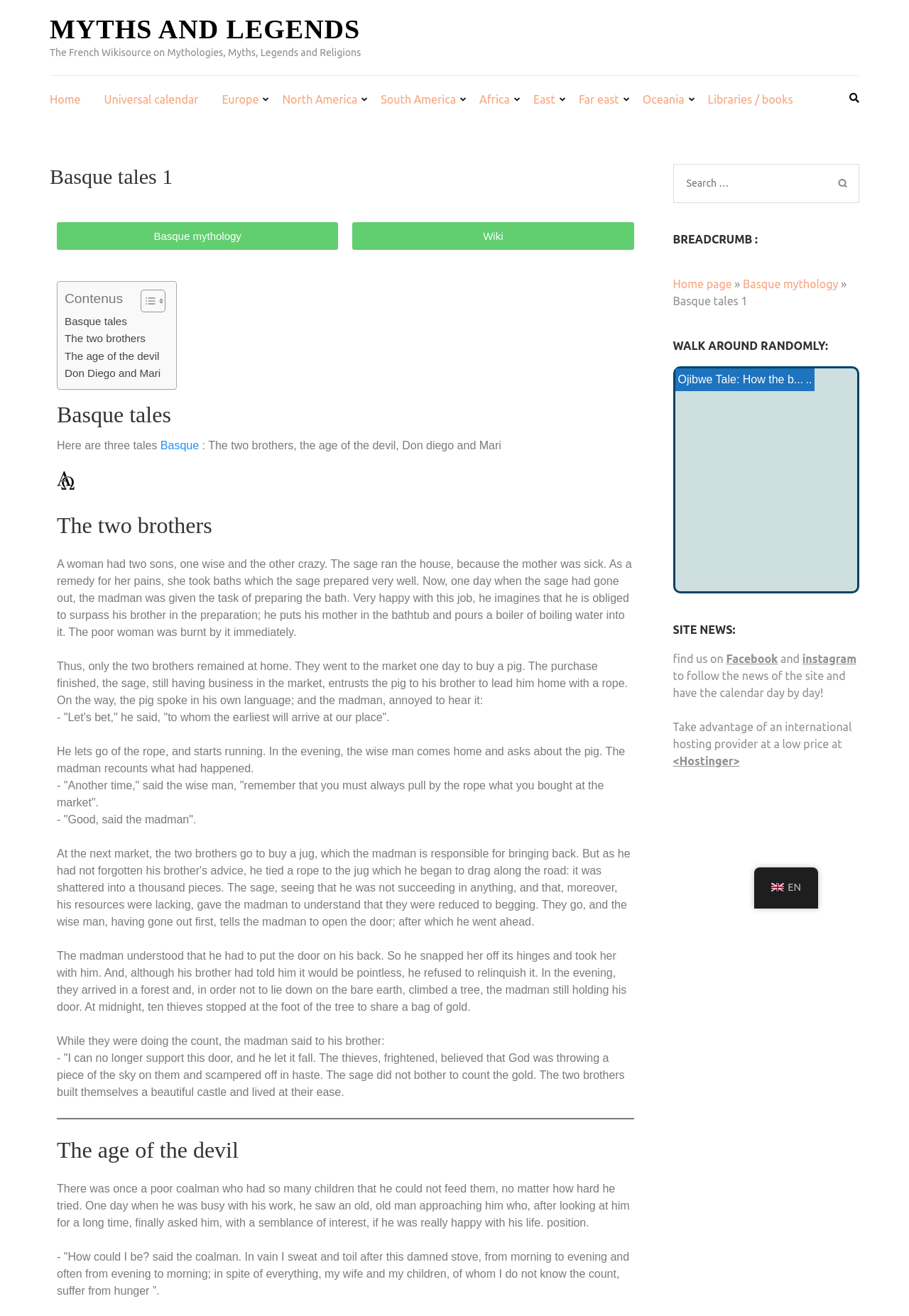Find the bounding box of the UI element described as: "Basque mythology". The bounding box coordinates should be given as four float values between 0 and 1, i.e., [left, top, right, bottom].

[0.817, 0.211, 0.922, 0.221]